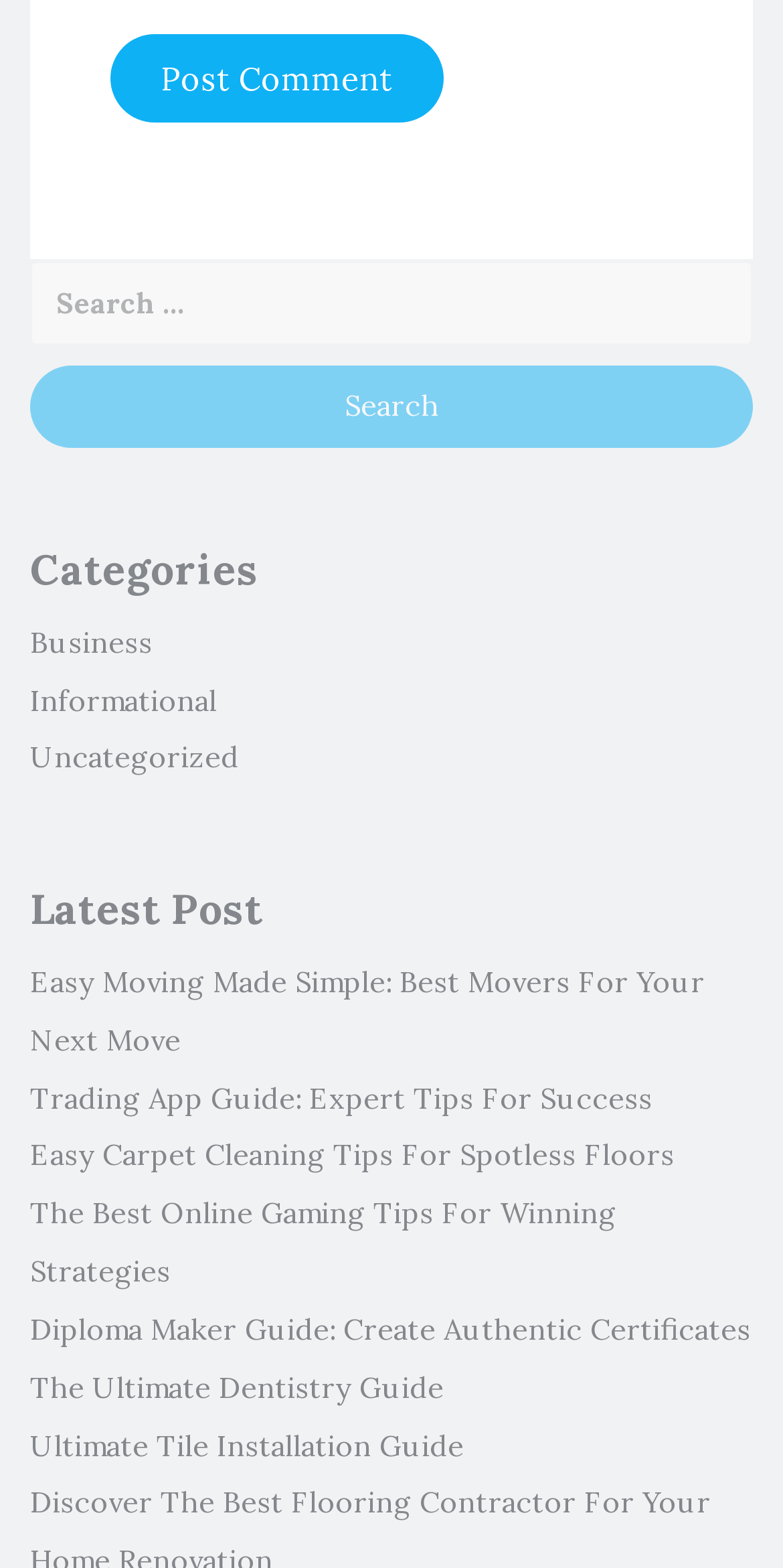Please provide the bounding box coordinates for the UI element as described: "Informational". The coordinates must be four floats between 0 and 1, represented as [left, top, right, bottom].

[0.038, 0.435, 0.277, 0.458]